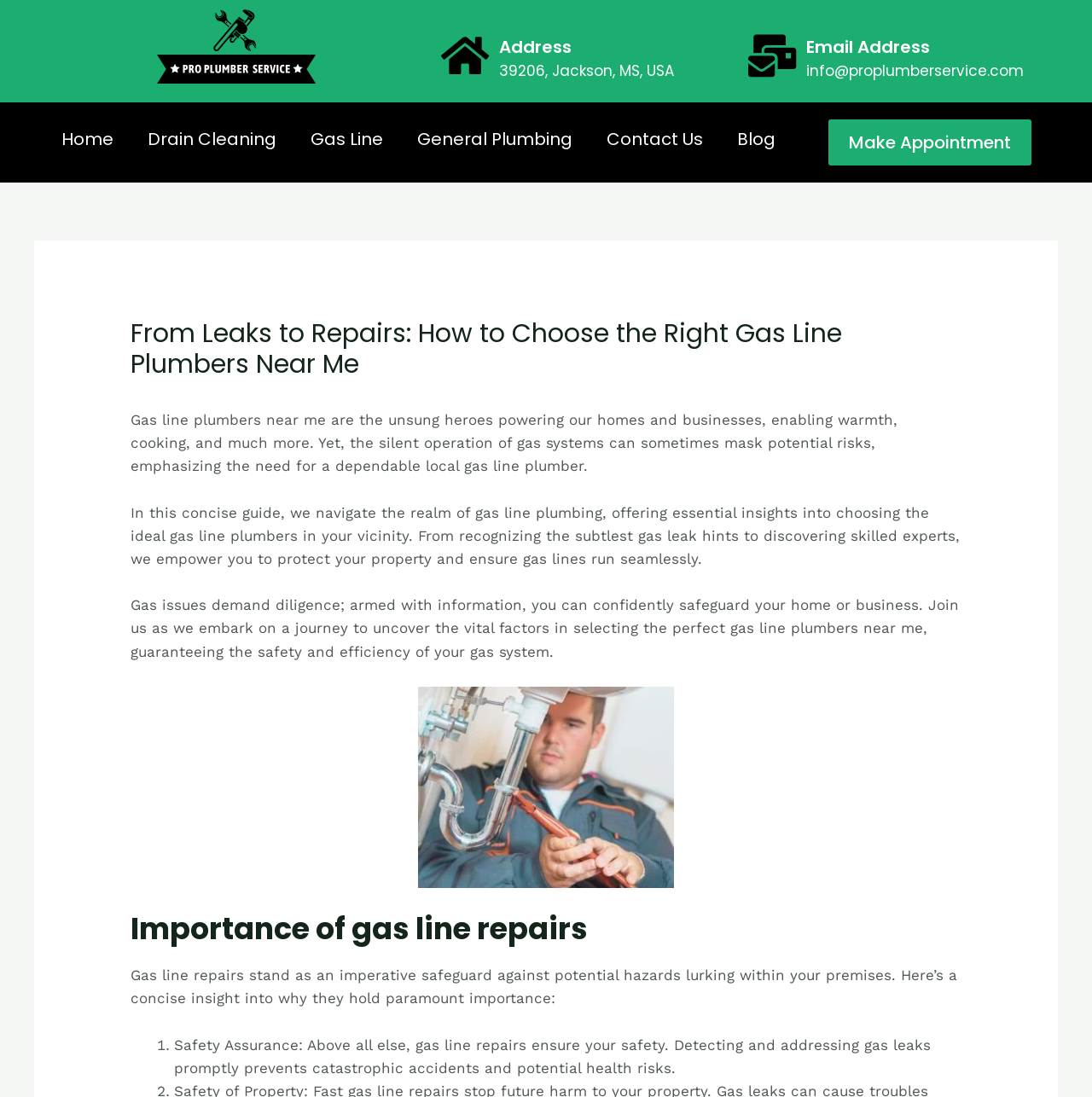Determine the bounding box coordinates of the clickable region to follow the instruction: "Go to the 'Home' page".

[0.04, 0.109, 0.119, 0.145]